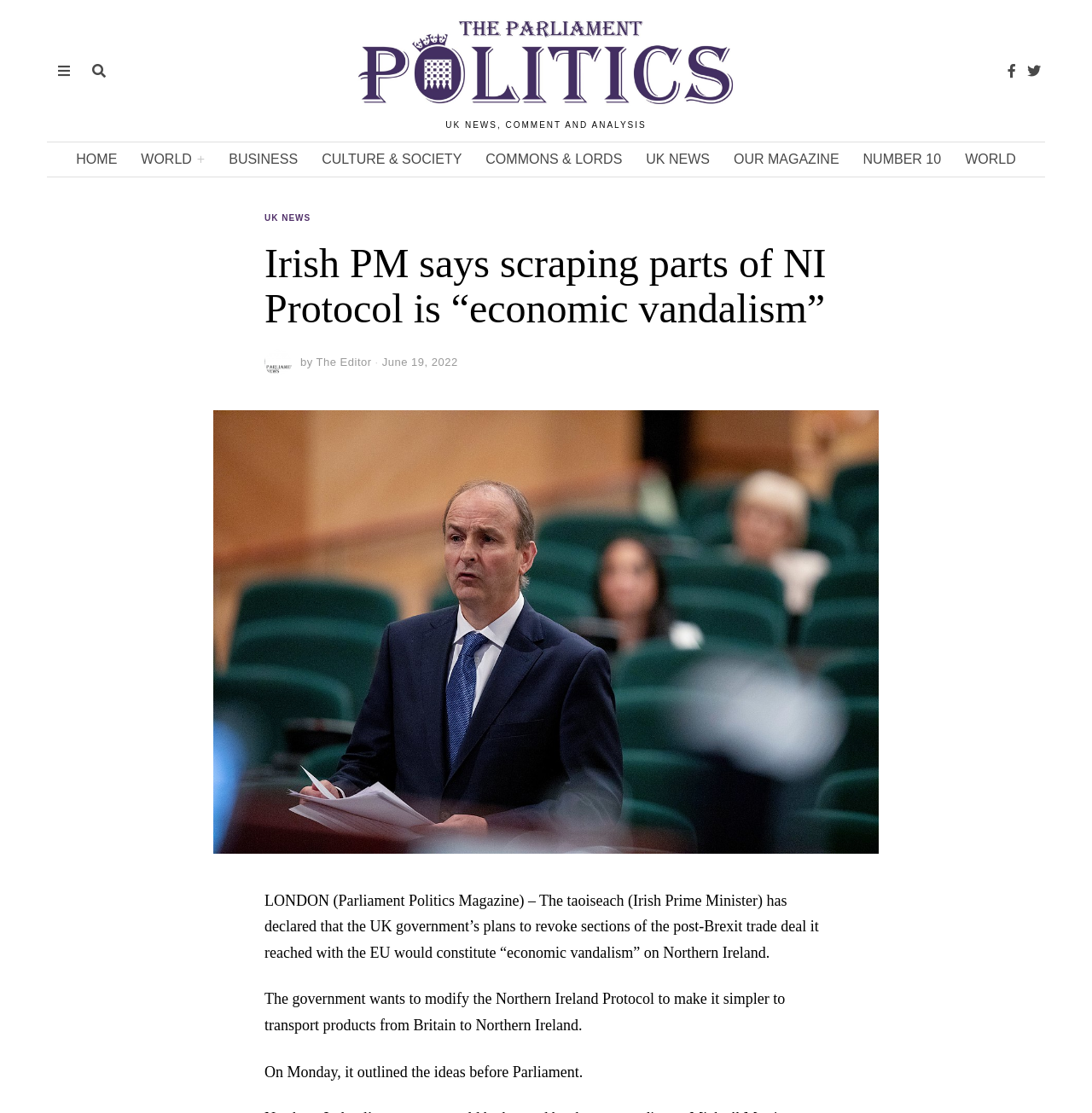Can you find and provide the main heading text of this webpage?

Irish PM says scraping parts of NI Protocol is “economic vandalism”